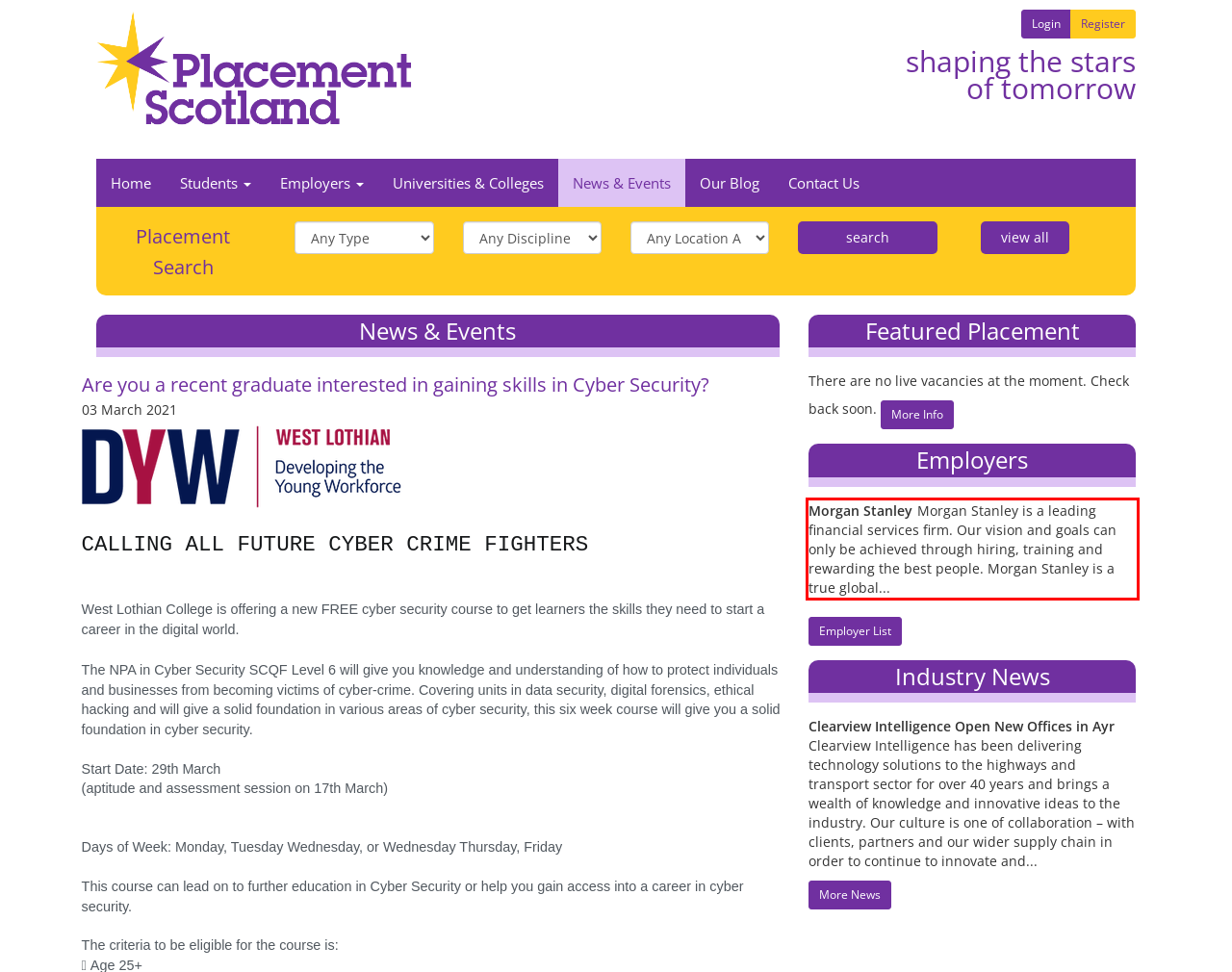Please identify and extract the text from the UI element that is surrounded by a red bounding box in the provided webpage screenshot.

Morgan Stanley is a leading financial services firm. Our vision and goals can only be achieved through hiring, training and rewarding the best people. Morgan Stanley is a true global...